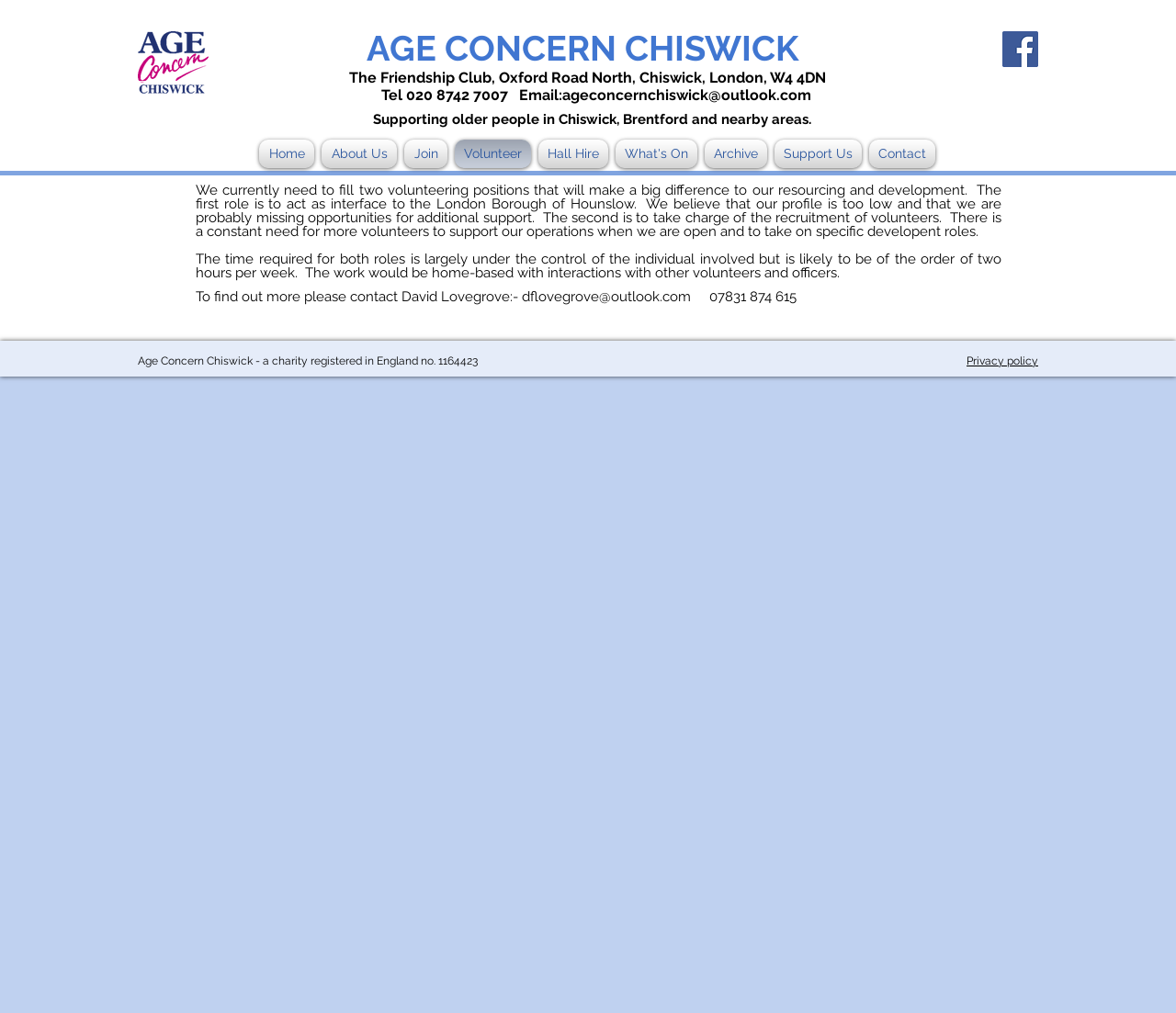Offer a meticulous description of the webpage's structure and content.

The webpage is about Age Concern Chiswick, a charity that supports older people in Chiswick, Brentford, and nearby areas. At the top left corner, there is a small logo image. Next to it, there is a link to the organization's name, "AGE CONCERN CHISWICK". Below the logo, there is a static text displaying the organization's address, phone number, and email.

On the top right corner, there is a social bar with a Facebook link, represented by a Facebook icon image. Below the social bar, there is a static text describing the organization's mission.

The main content of the webpage is divided into two sections. The top section has a navigation menu with links to different parts of the website, including "Home", "About Us", "Join", "Volunteer", "Hall Hire", "What's On", "Archive", "Support Us", and "Contact".

The bottom section has a main content area that displays information about current volunteering opportunities. There are three paragraphs of text describing the opportunities, including two volunteering positions that need to be filled, and the time commitment required for these roles. There is also a contact email and phone number provided for those interested in learning more about the opportunities.

At the bottom of the webpage, there is a footer section with a static text displaying the organization's charity registration number and a link to the privacy policy.